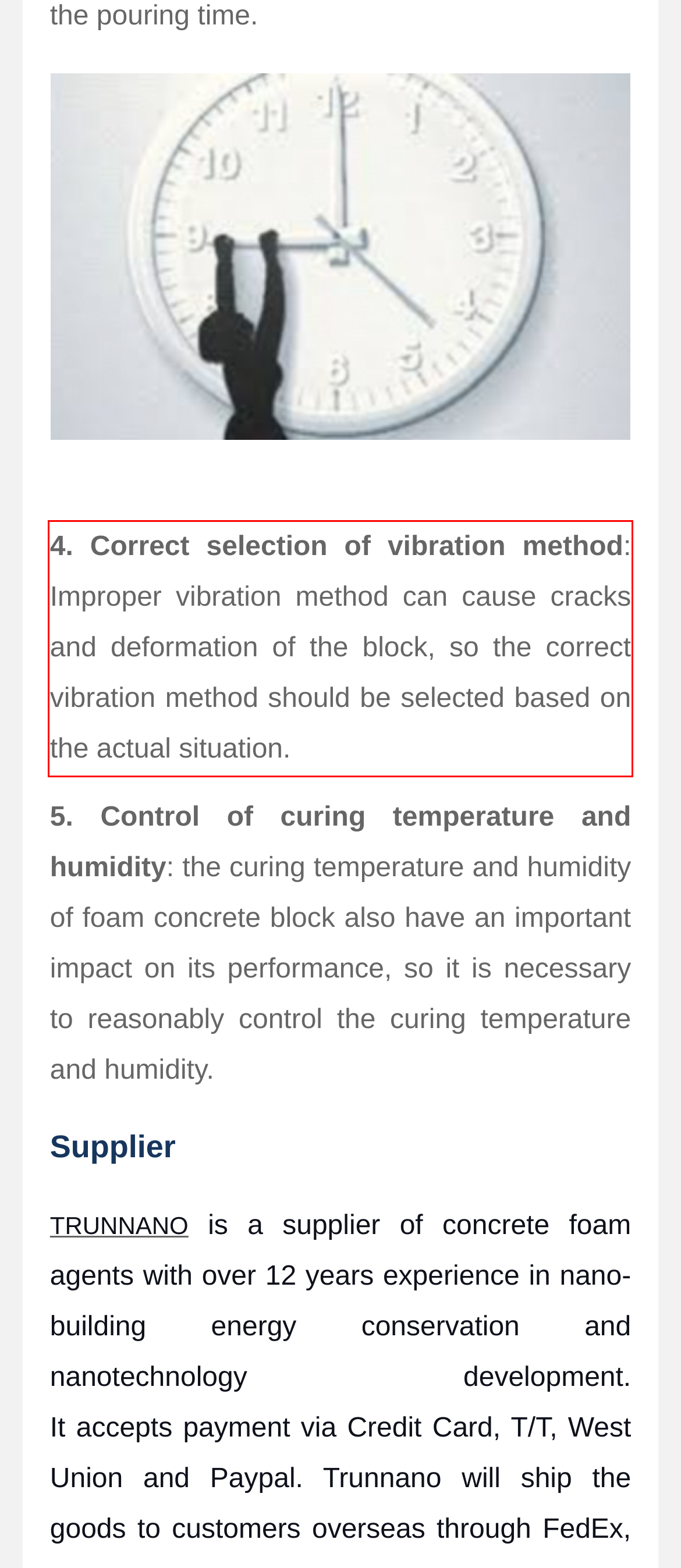Identify the text inside the red bounding box in the provided webpage screenshot and transcribe it.

4. Correct selection of vibration method: Improper vibration method can cause cracks and deformation of the block, so the correct vibration method should be selected based on the actual situation.